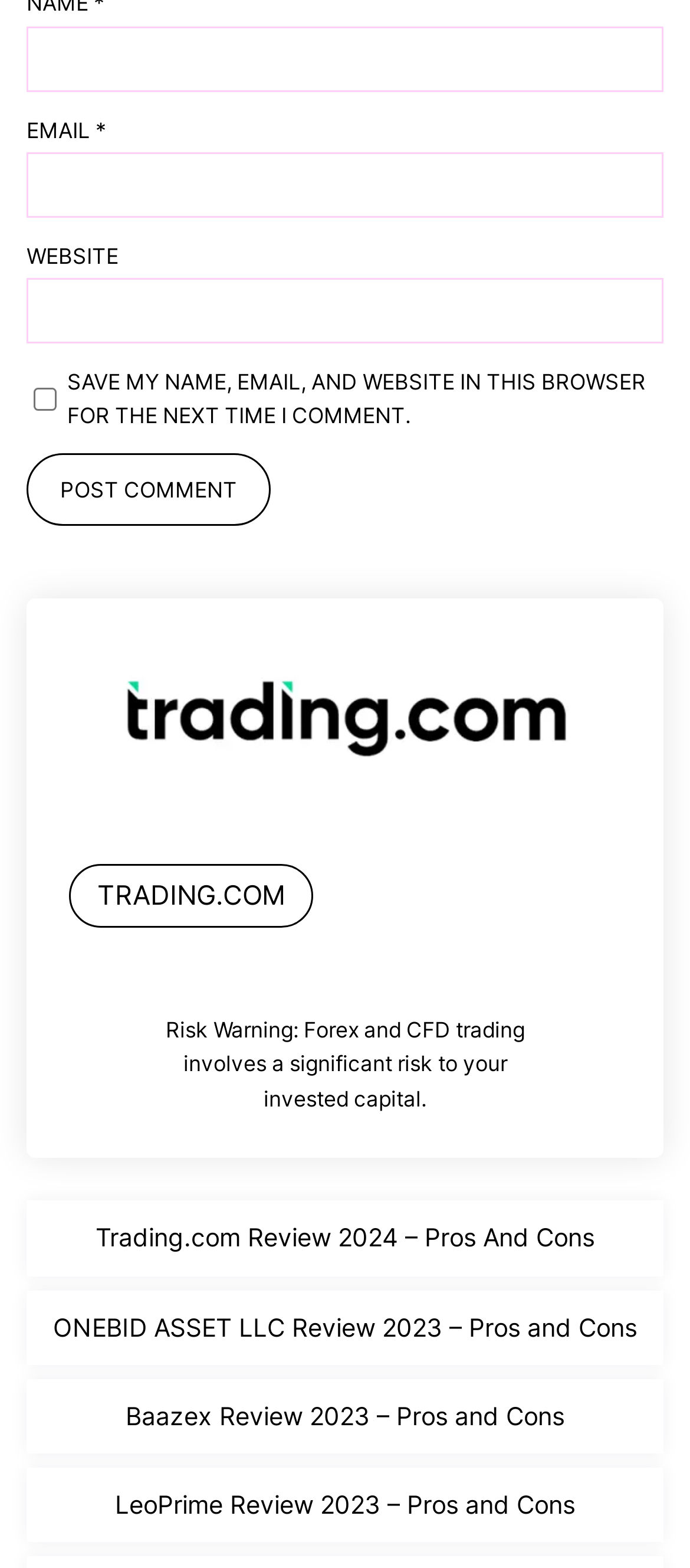Answer the question using only a single word or phrase: 
What is the button for?

Post Comment